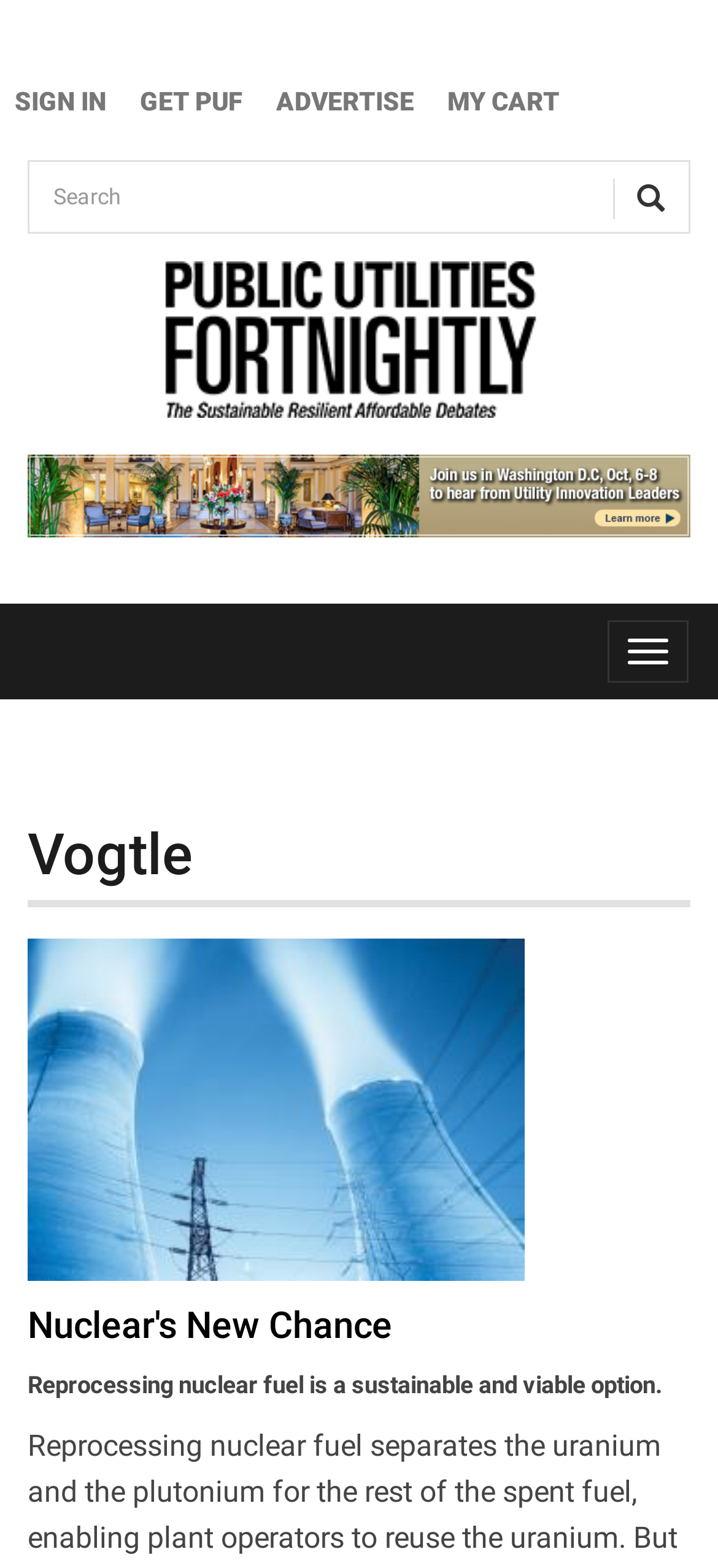Determine the bounding box coordinates for the clickable element required to fulfill the instruction: "Search for something". Provide the coordinates as four float numbers between 0 and 1, i.e., [left, top, right, bottom].

[0.038, 0.102, 0.962, 0.149]